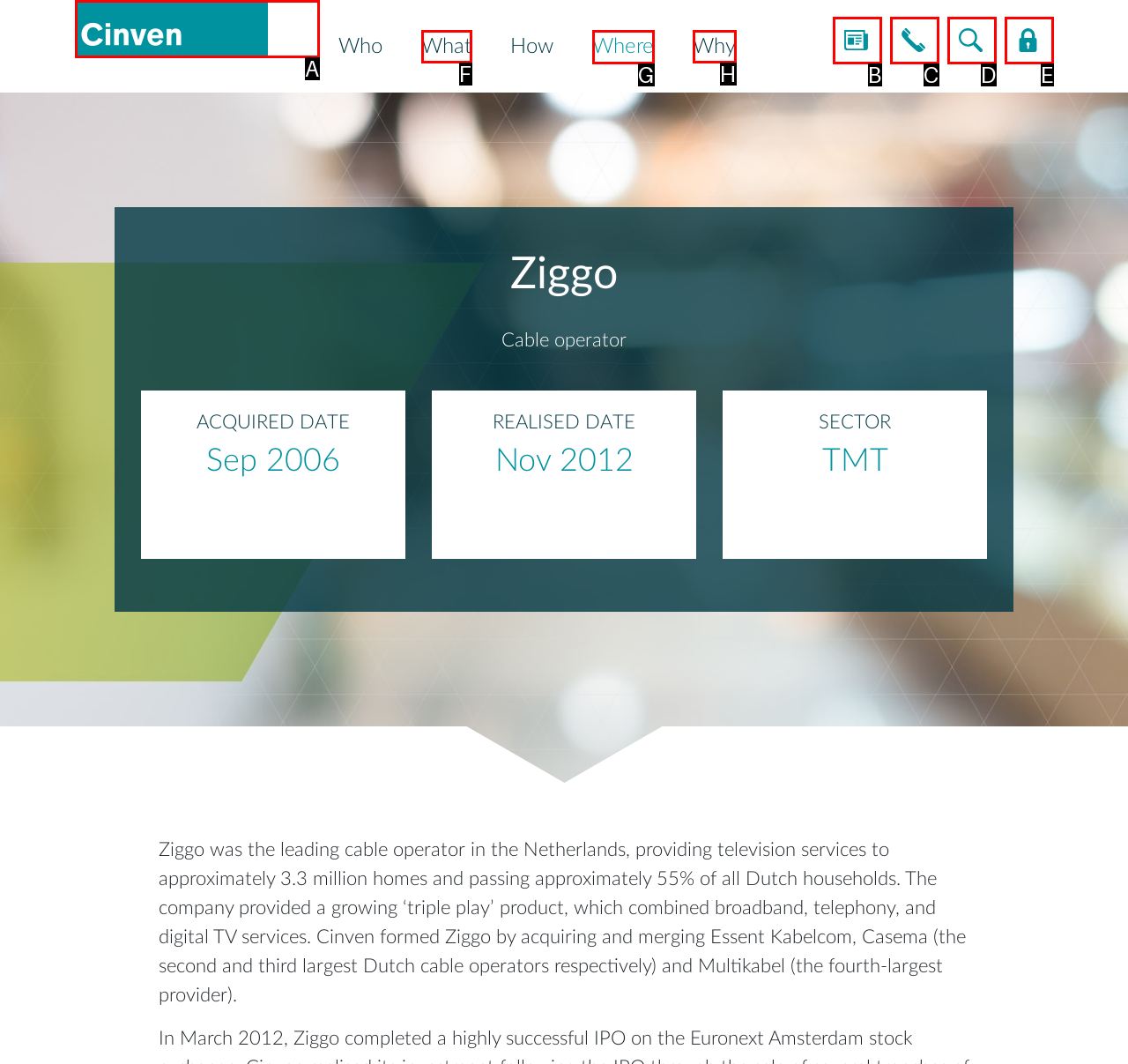Match the element description to one of the options: parent_node: Who
Respond with the corresponding option's letter.

A